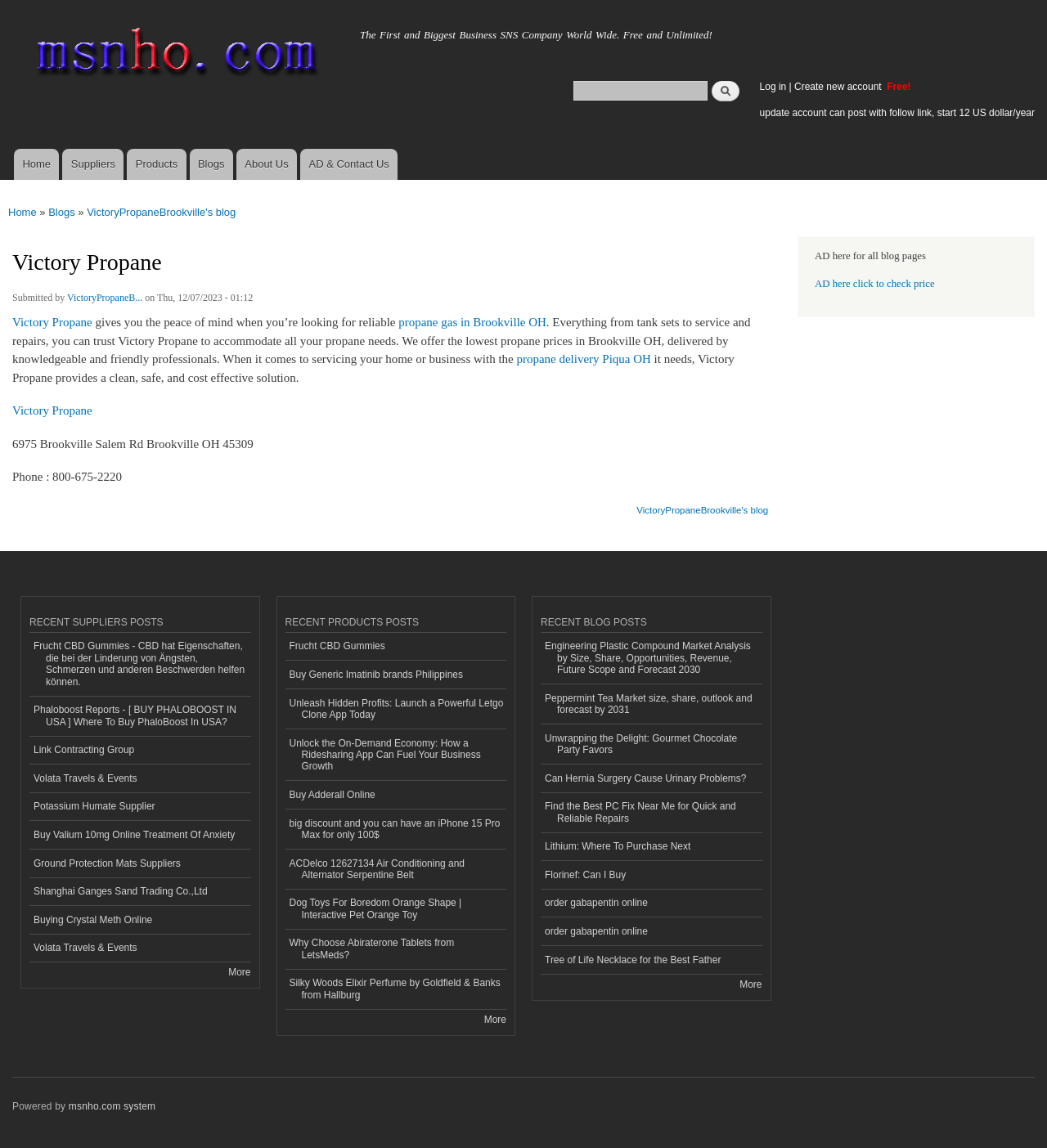Find the bounding box coordinates of the area to click in order to follow the instruction: "Visit the home page".

[0.0, 0.0, 0.332, 0.097]